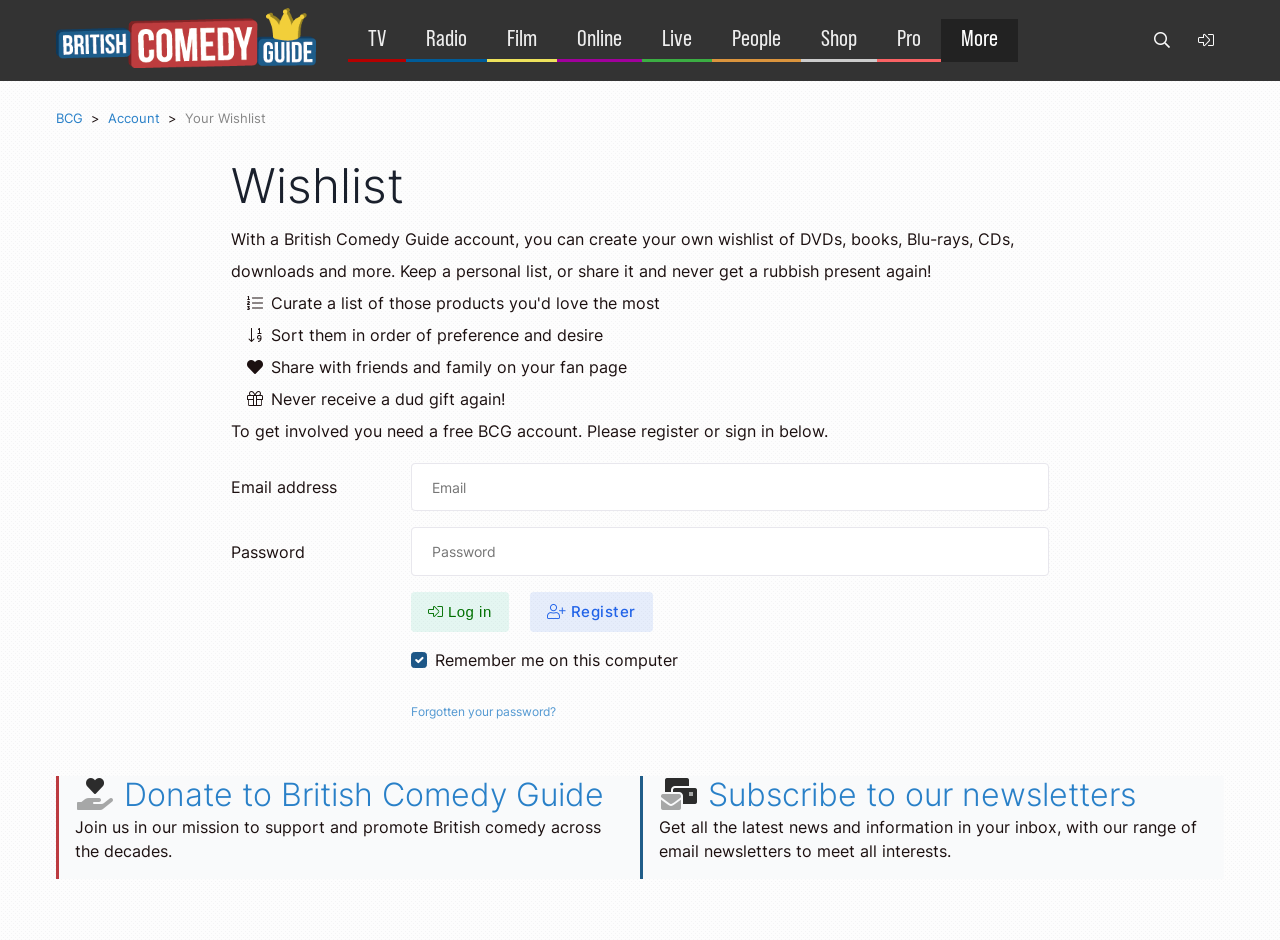Indicate the bounding box coordinates of the clickable region to achieve the following instruction: "View the 'Youtube TV won't play after 102.0.1 update' thread."

None